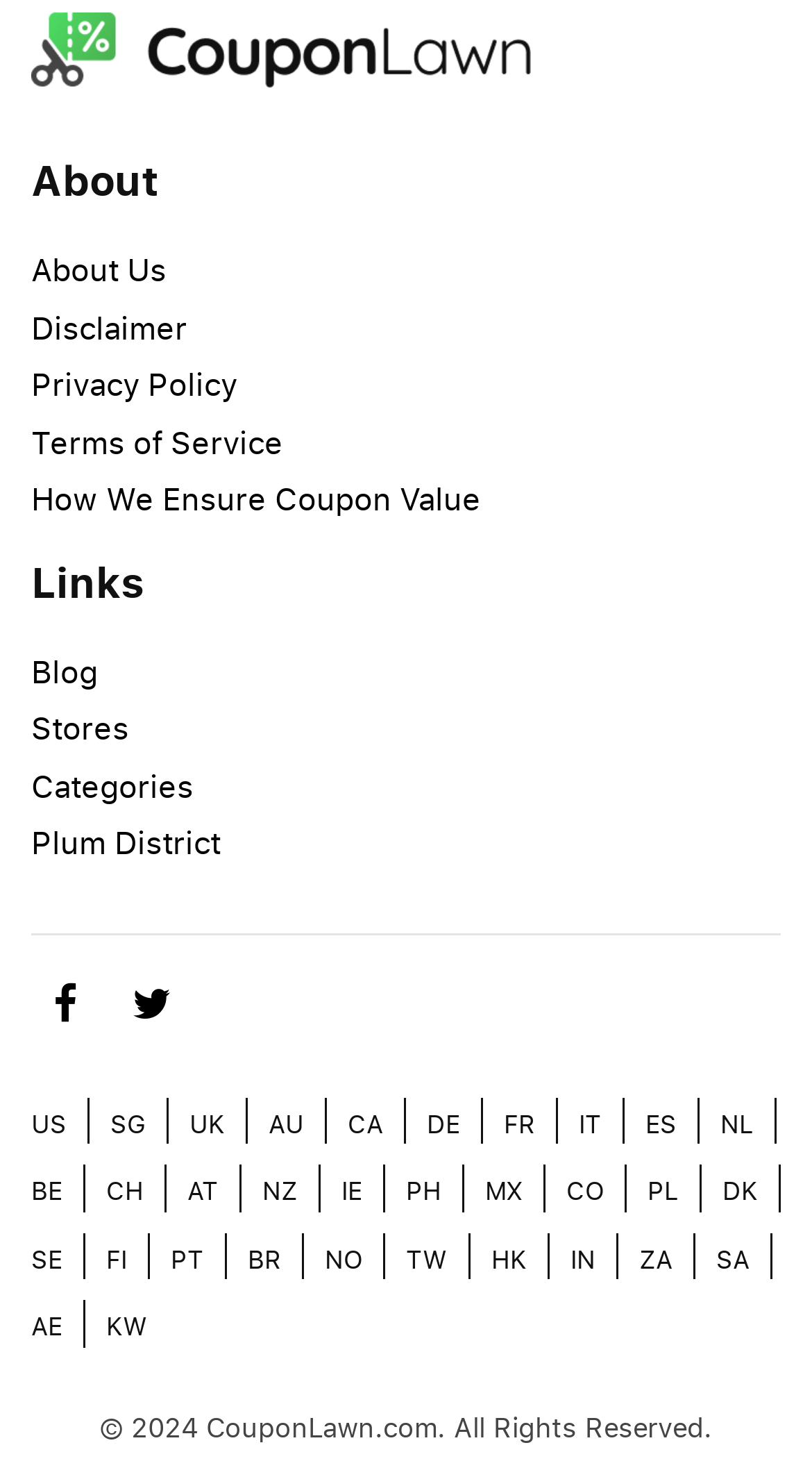From the element description How We Ensure Coupon Value, predict the bounding box coordinates of the UI element. The coordinates must be specified in the format (top-left x, top-left y, bottom-right x, bottom-right y) and should be within the 0 to 1 range.

[0.038, 0.323, 0.592, 0.351]